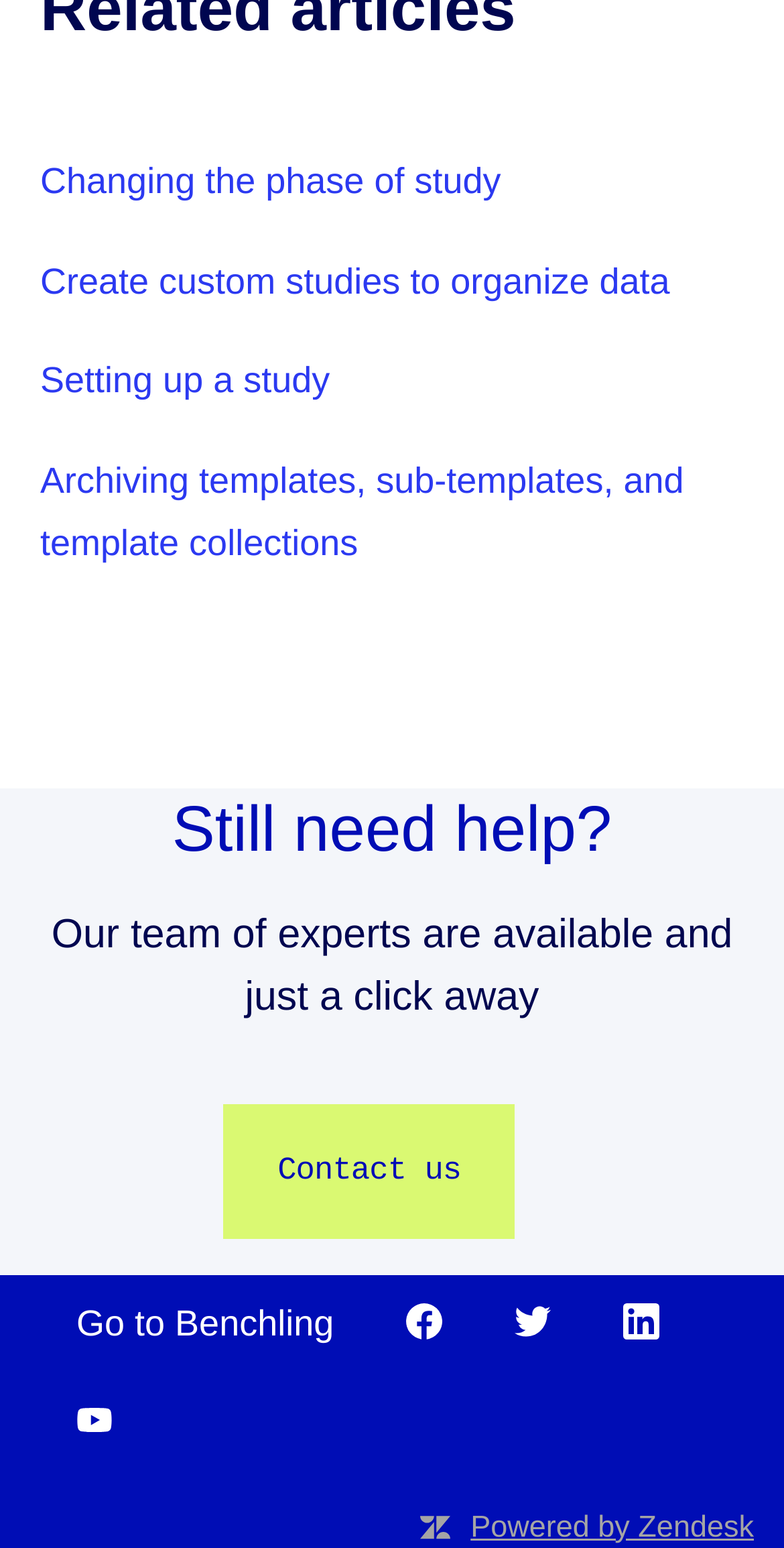Determine the bounding box coordinates for the clickable element required to fulfill the instruction: "Click on 'Changing the phase of study'". Provide the coordinates as four float numbers between 0 and 1, i.e., [left, top, right, bottom].

[0.051, 0.086, 0.897, 0.15]